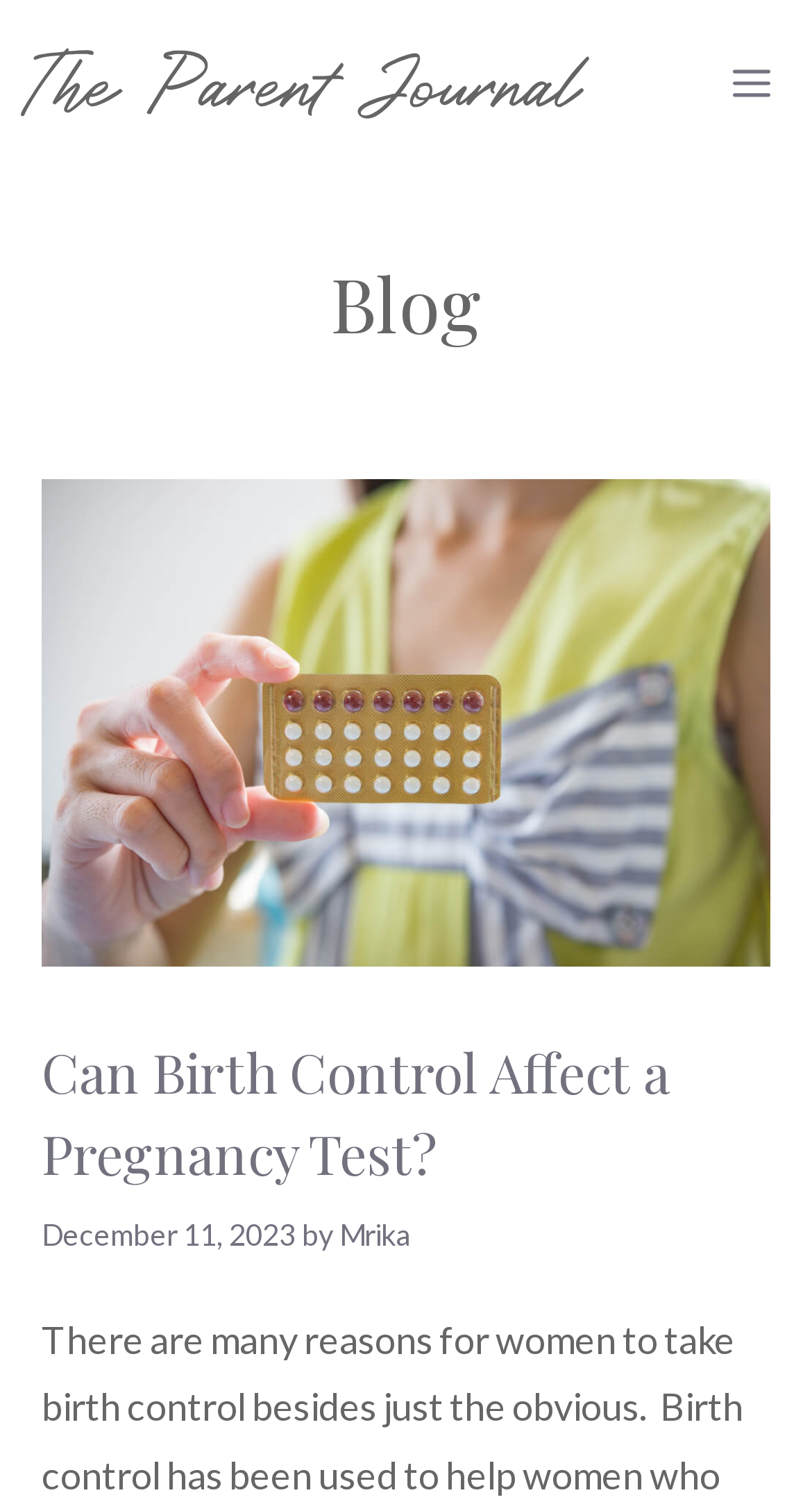Provide the bounding box coordinates for the UI element that is described by this text: "Mrika". The coordinates should be in the form of four float numbers between 0 and 1: [left, top, right, bottom].

[0.418, 0.805, 0.505, 0.829]